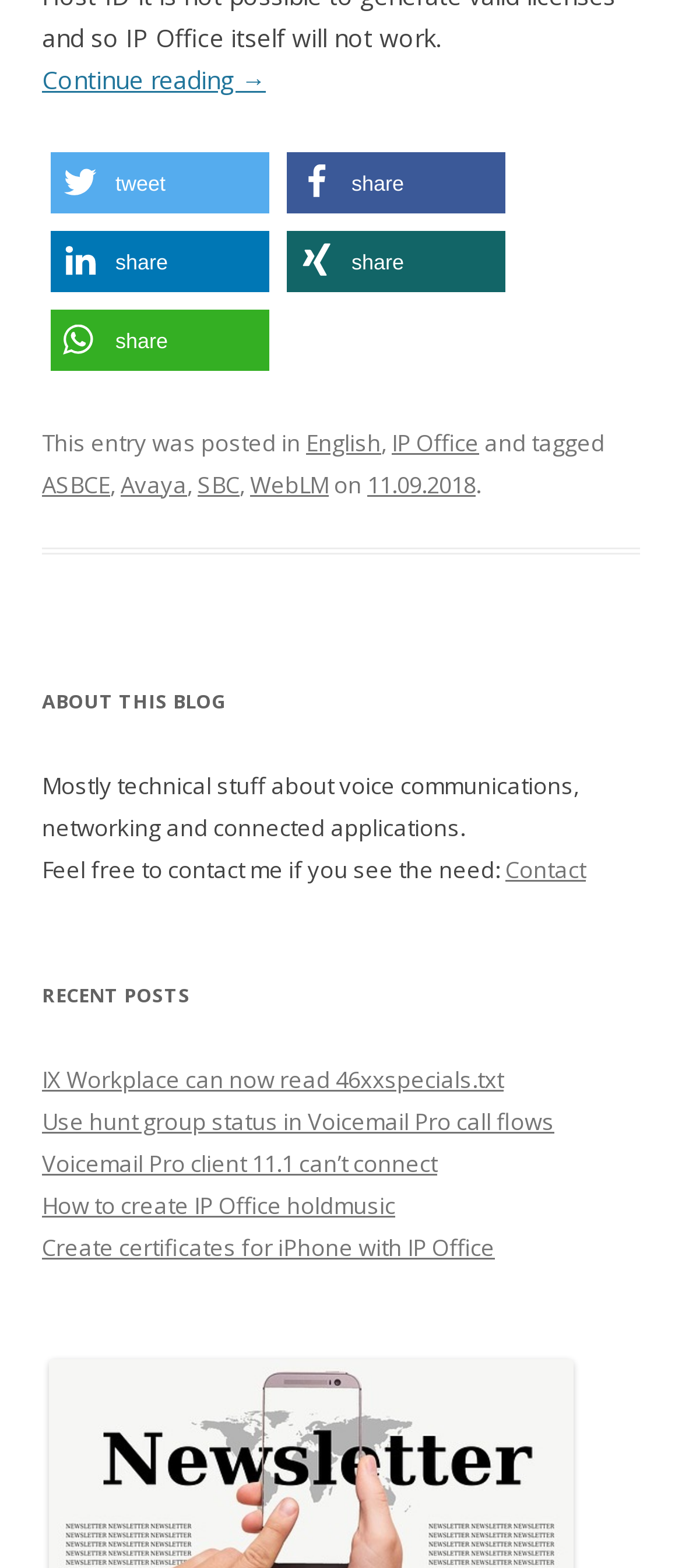What is the purpose of the buttons in the top section?
From the details in the image, provide a complete and detailed answer to the question.

The buttons in the top section, including 'Share on Twitter', 'Share on Facebook', 'Share on LinkedIn', 'Share on XING', and 'Share on Whatsapp', are used to share the content of the webpage on various social media platforms.